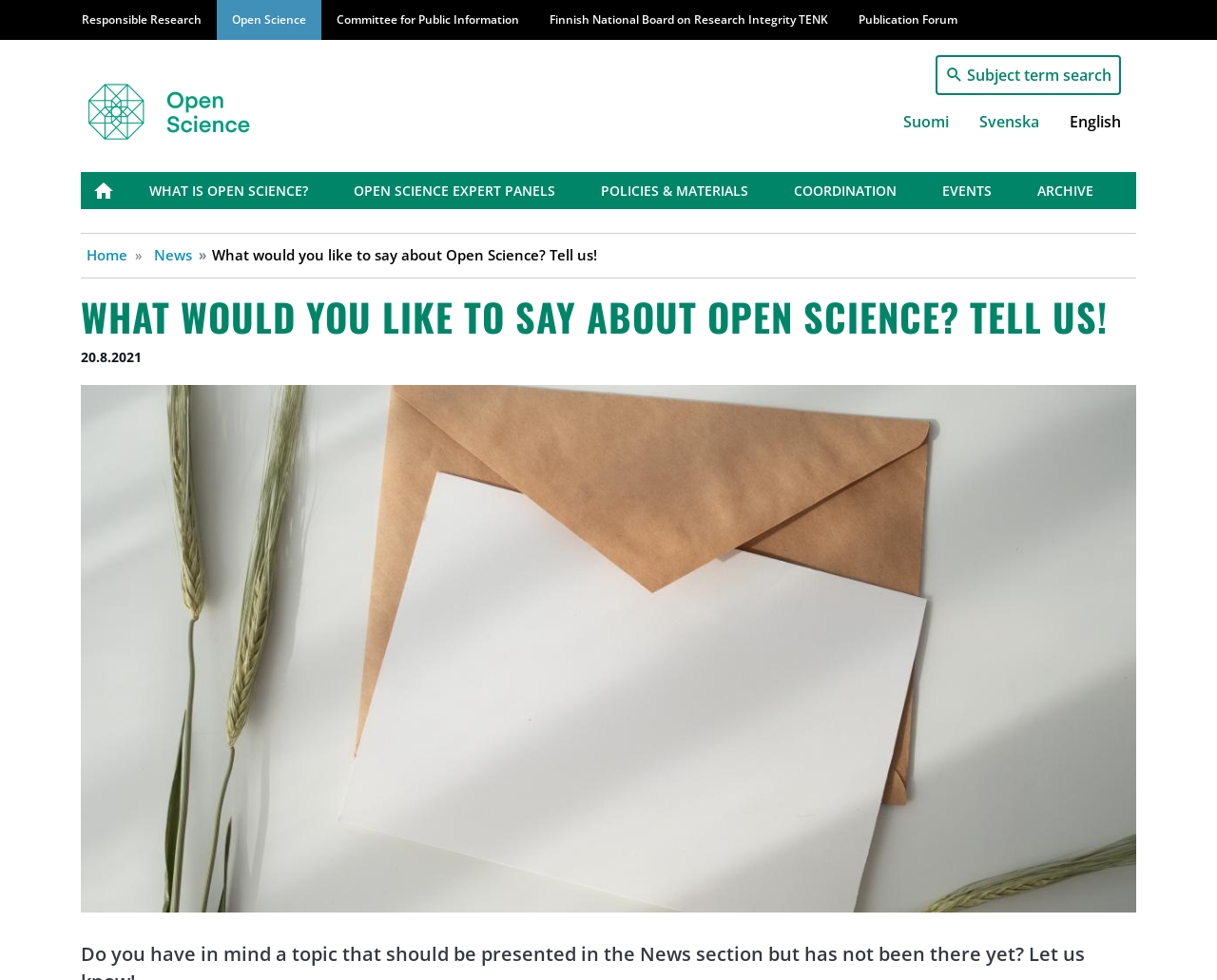Could you locate the bounding box coordinates for the section that should be clicked to accomplish this task: "Tell us about Open Science".

[0.174, 0.25, 0.491, 0.27]